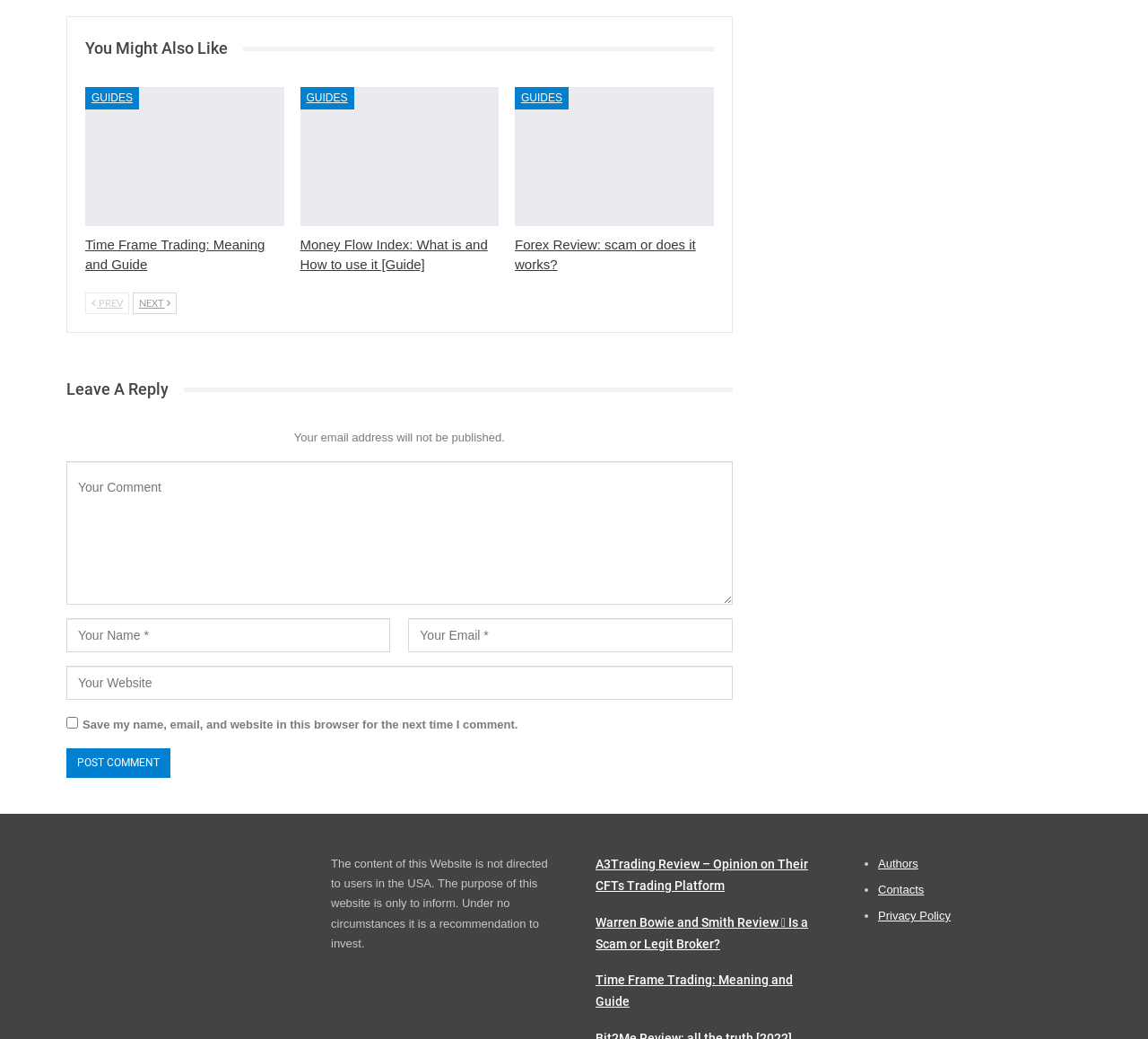Provide a one-word or short-phrase answer to the question:
What is the function of the 'Previous' and 'Next' buttons?

To navigate through pages